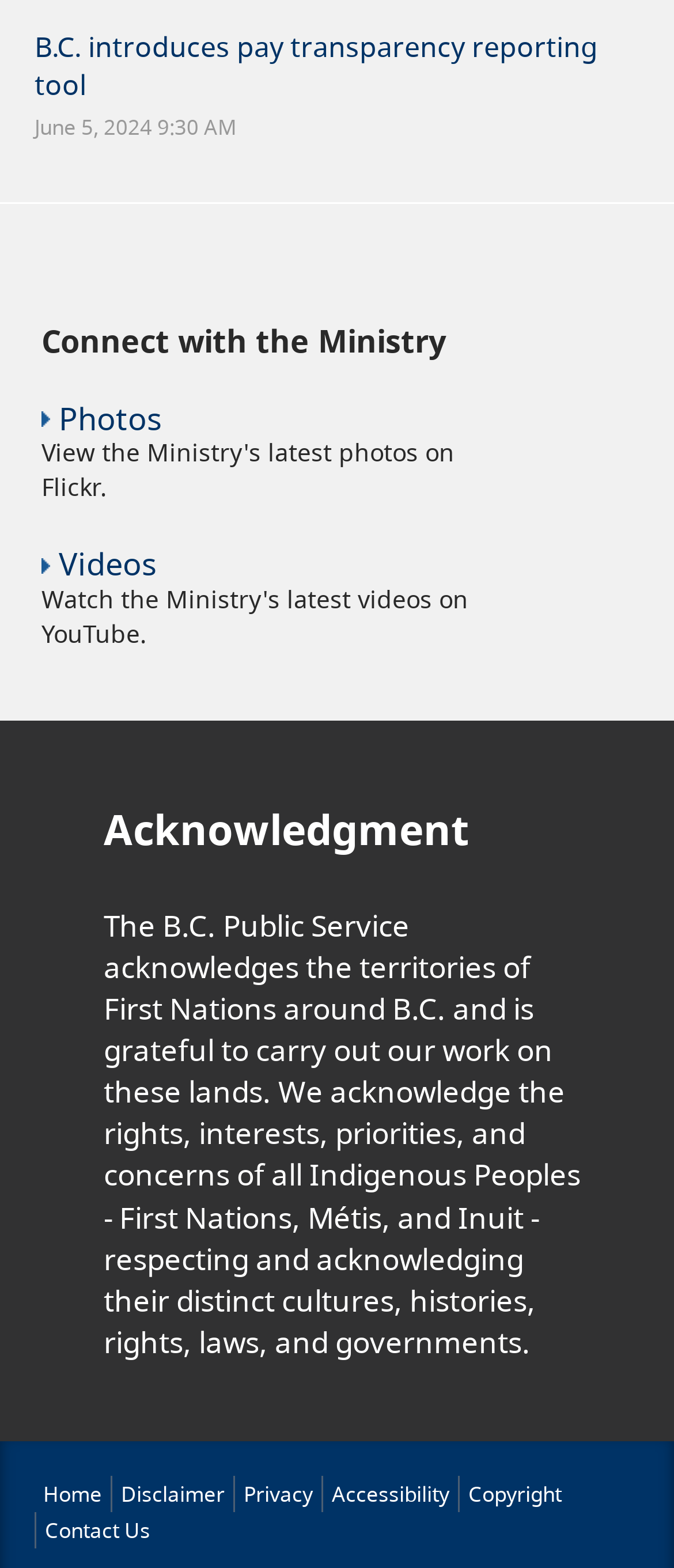Give a one-word or phrase response to the following question: What is the date of the news article?

June 5, 2024